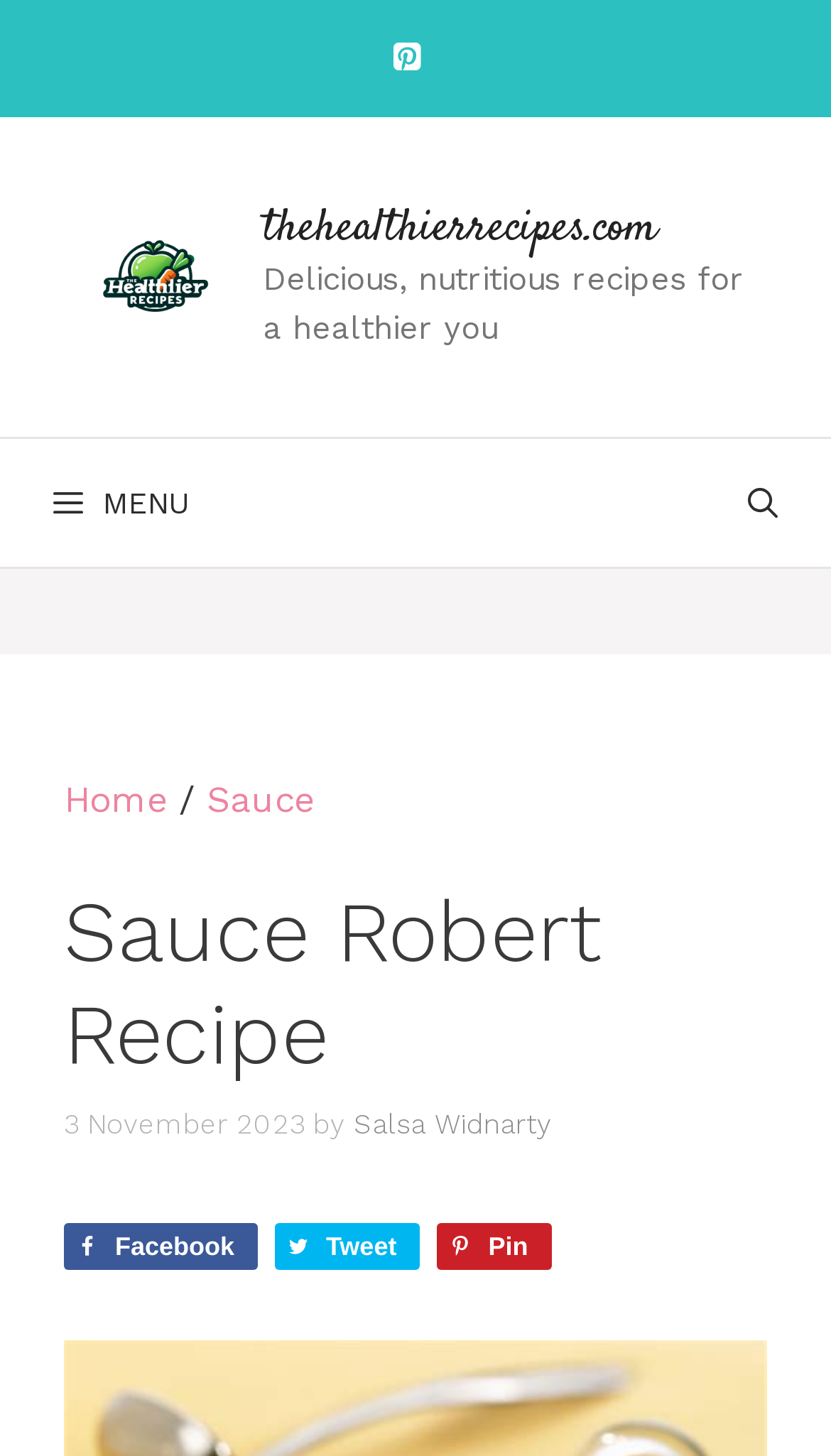When was the recipe published?
Give a single word or phrase answer based on the content of the image.

3 November 2023